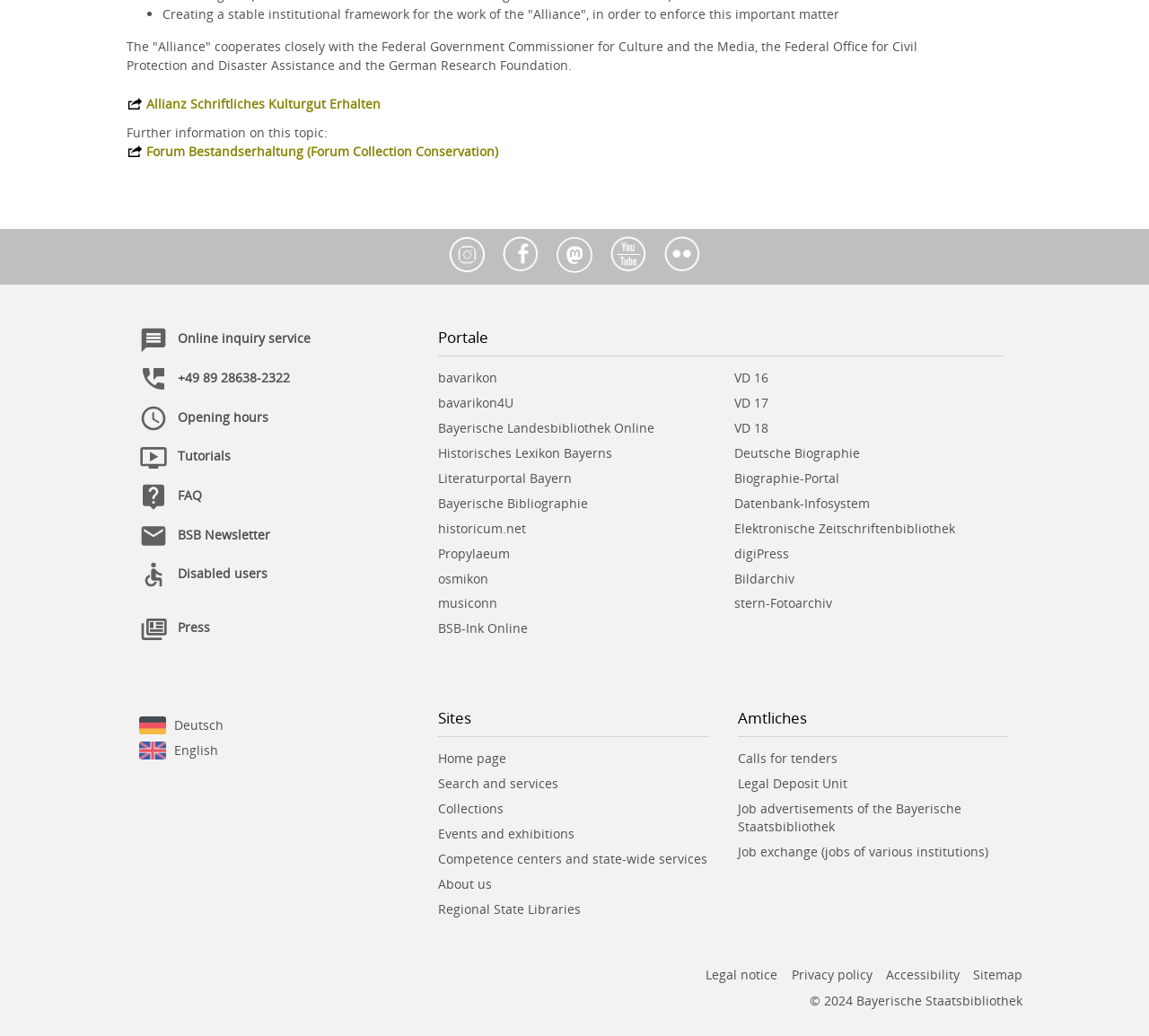Determine the bounding box coordinates in the format (top-left x, top-left y, bottom-right x, bottom-right y). Ensure all values are floating point numbers between 0 and 1. Identify the bounding box of the UI element described by: Datenbank-Infosystem

[0.639, 0.477, 0.757, 0.494]